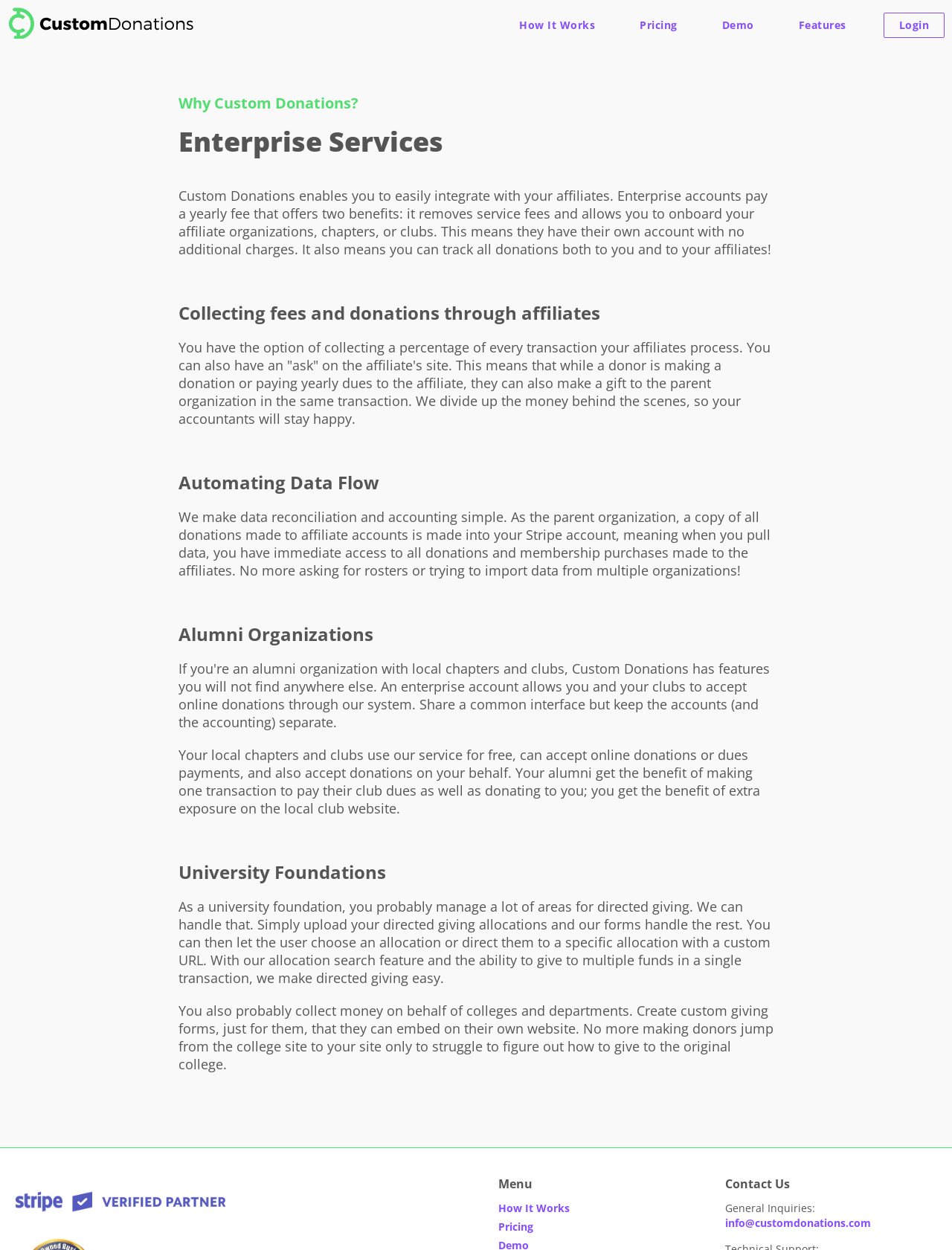Specify the bounding box coordinates of the area that needs to be clicked to achieve the following instruction: "Click on the 'Pricing' link".

[0.664, 0.011, 0.719, 0.03]